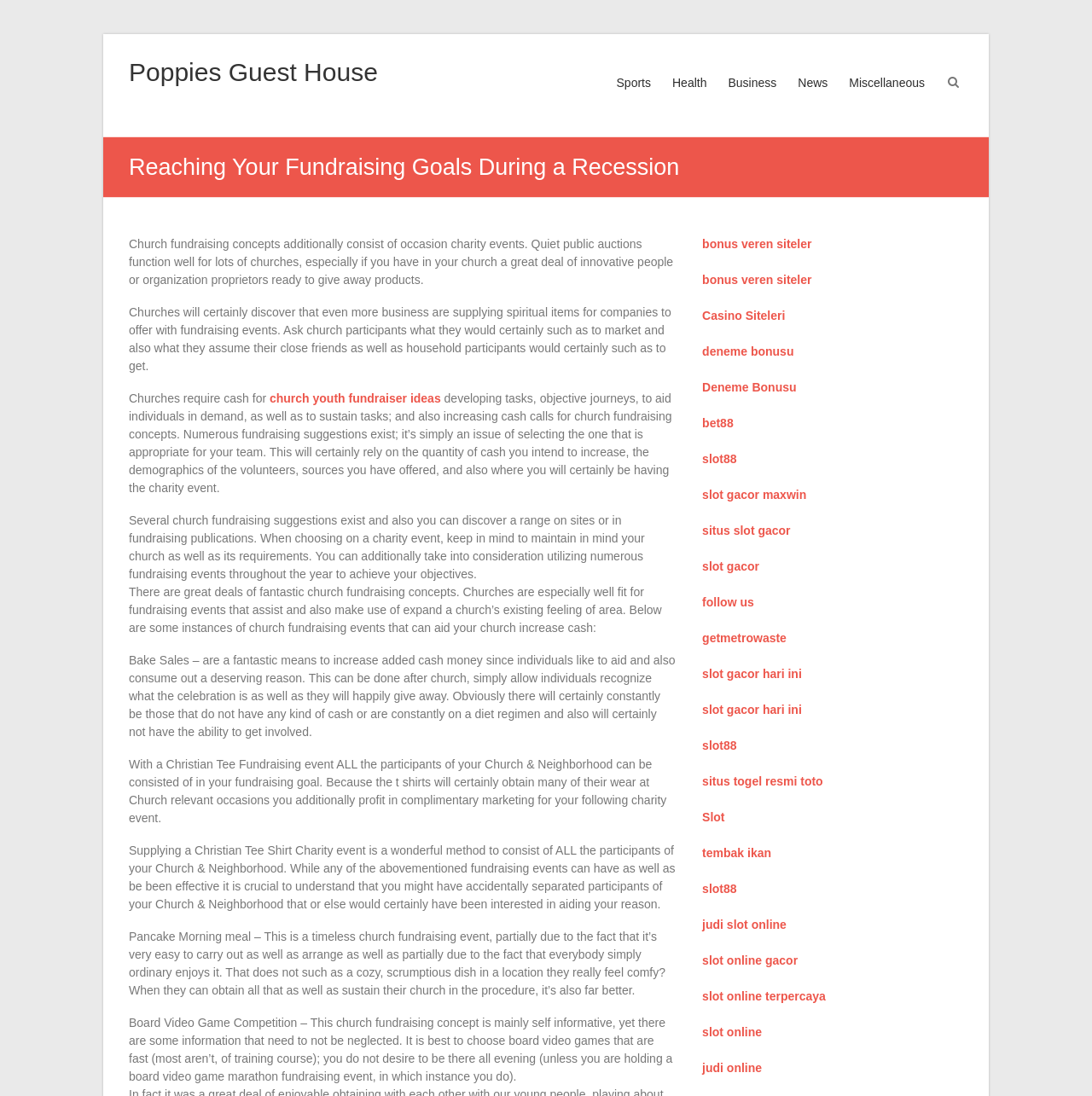Give a one-word or one-phrase response to the question: 
What type of products are mentioned as being offered by businesses for church fundraising events?

Spiritual products